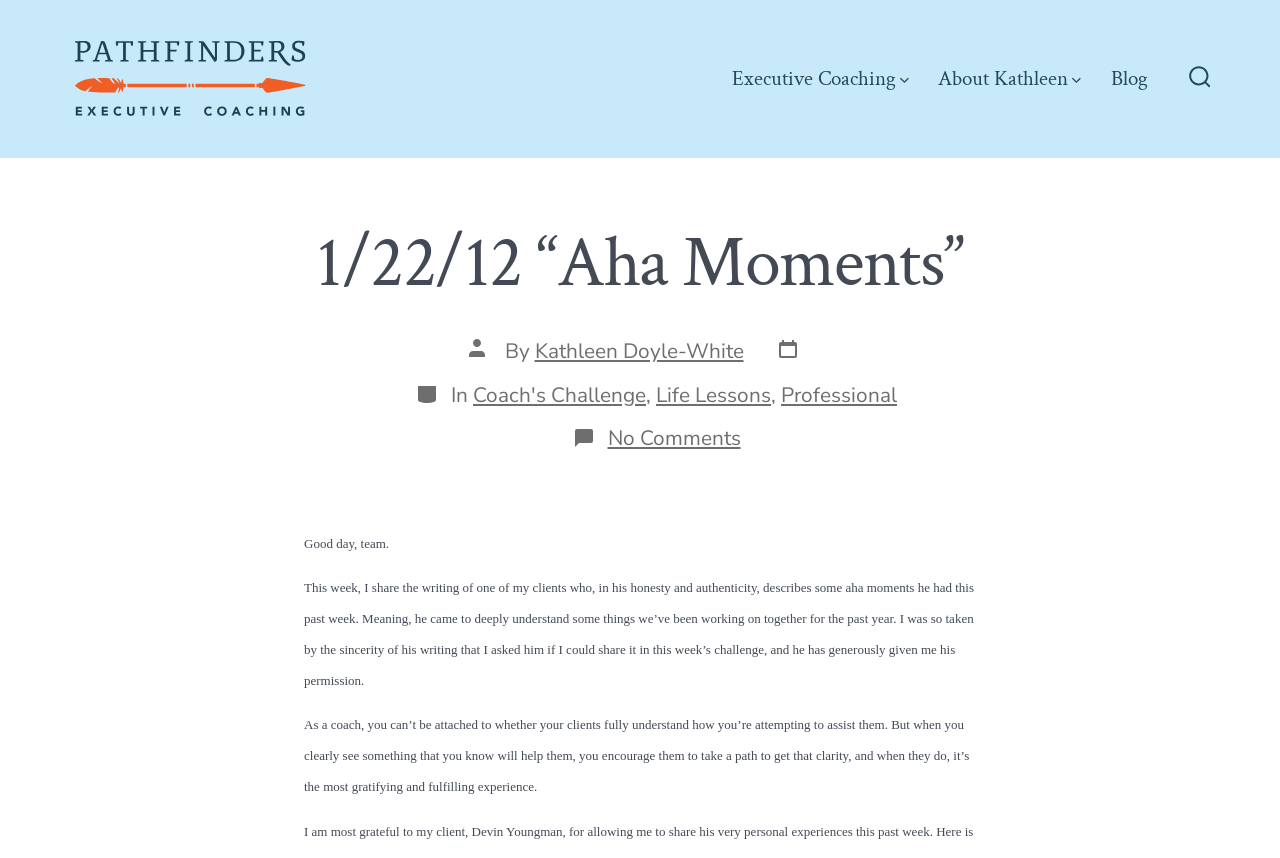By analyzing the image, answer the following question with a detailed response: What is the tone of the writing in this post?

The tone of the writing in this post can be inferred as sincere because the author mentions that they were 'taken by the sincerity of his writing' when referring to the client's writing.